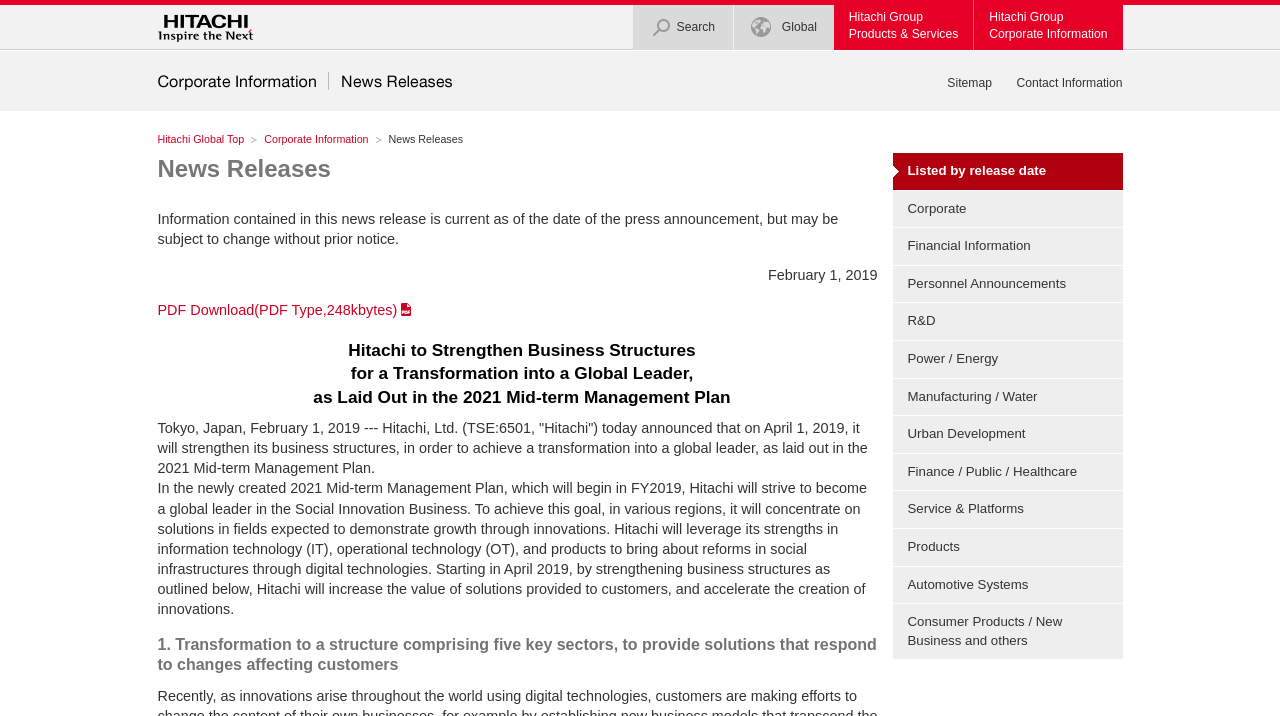Bounding box coordinates are specified in the format (top-left x, top-left y, bottom-right x, bottom-right y). All values are floating point numbers bounded between 0 and 1. Please provide the bounding box coordinate of the region this sentence describes: Products

[0.697, 0.737, 0.877, 0.79]